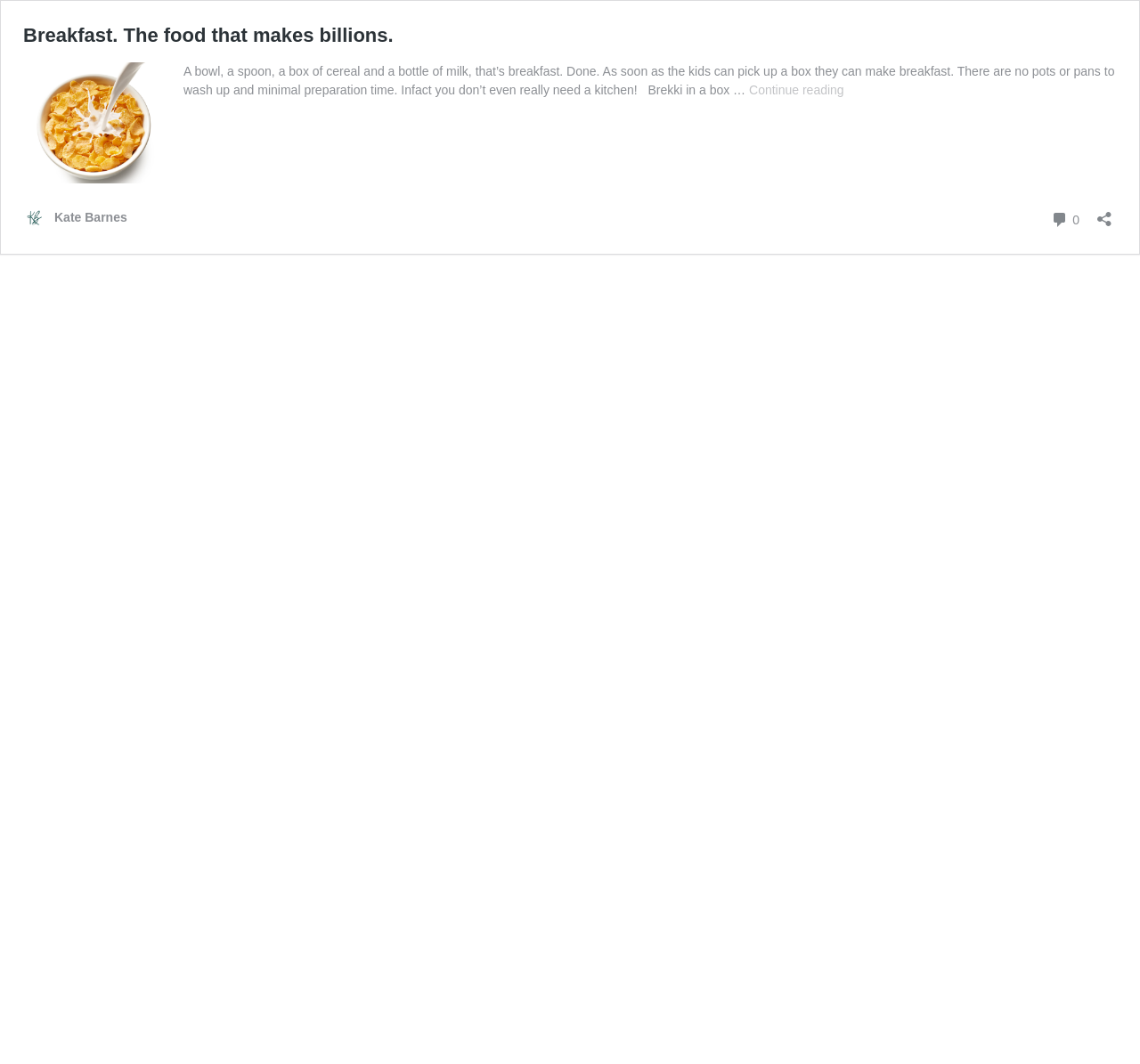What is the format of the content on this page?
Using the image, give a concise answer in the form of a single word or short phrase.

Article